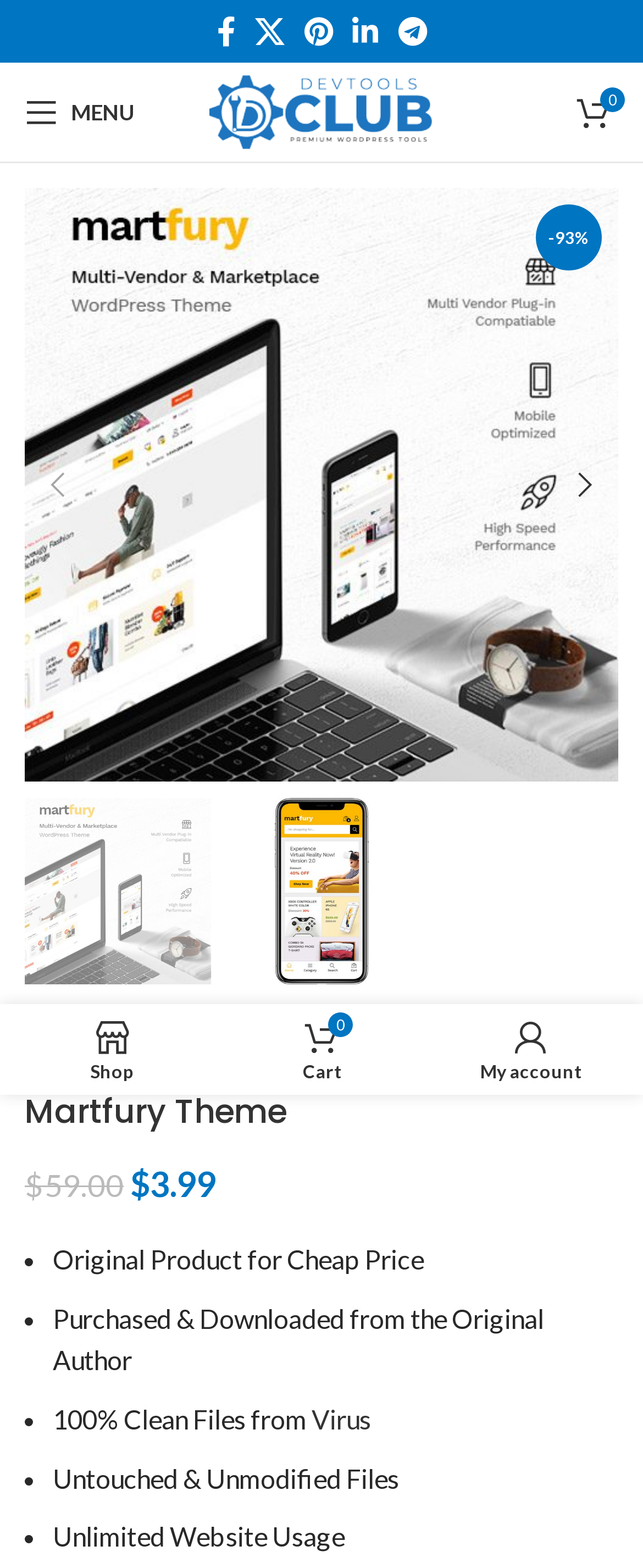What is the current price of Martfury theme?
From the details in the image, provide a complete and detailed answer to the question.

I found the current price of Martfury theme by looking at the text 'Current price is: $3.99.' which is located below the original price of $59.00.